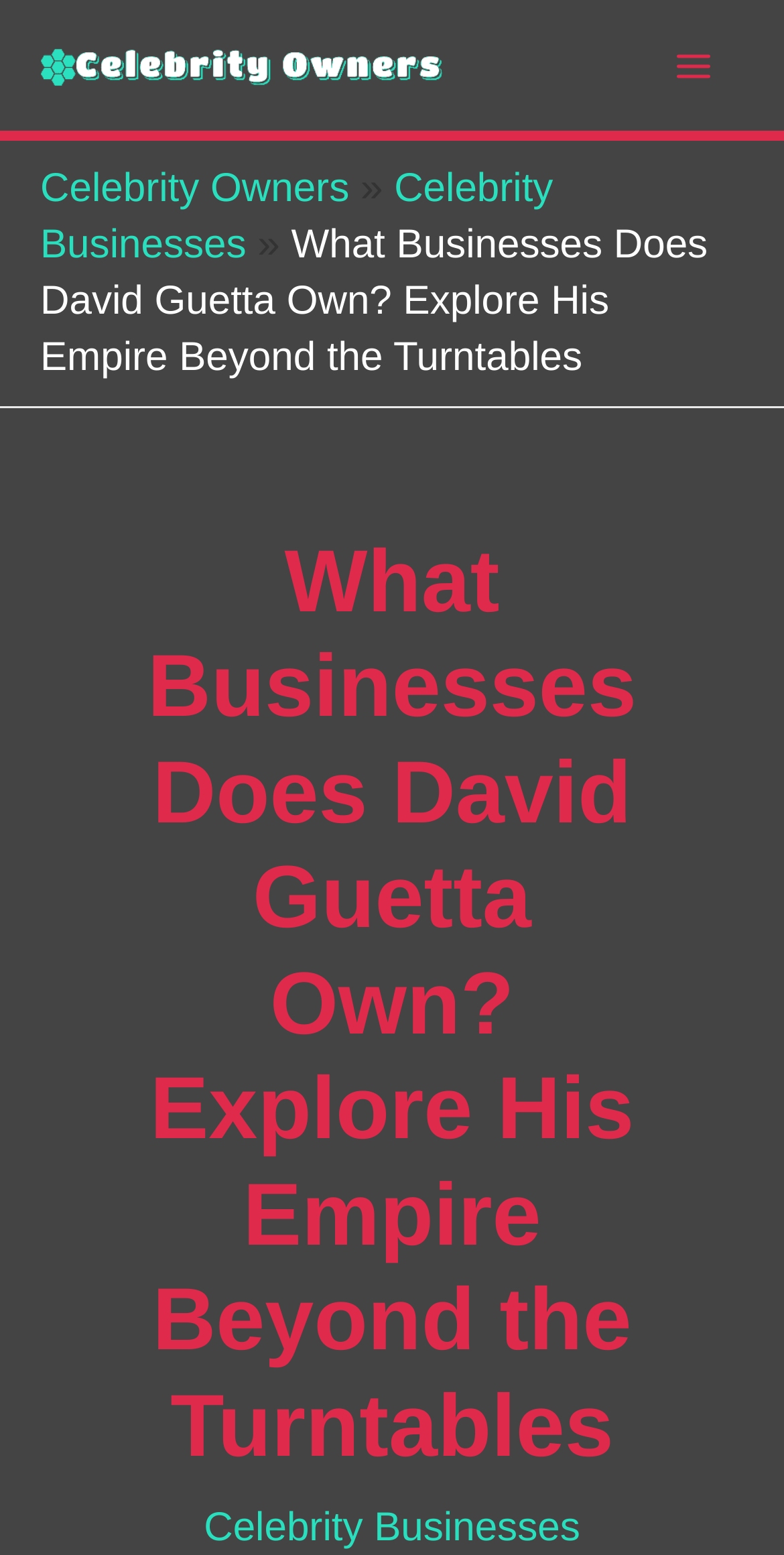Provide a short answer to the following question with just one word or phrase: How many times is the 'Celebrity Businesses' link displayed on the webpage?

2